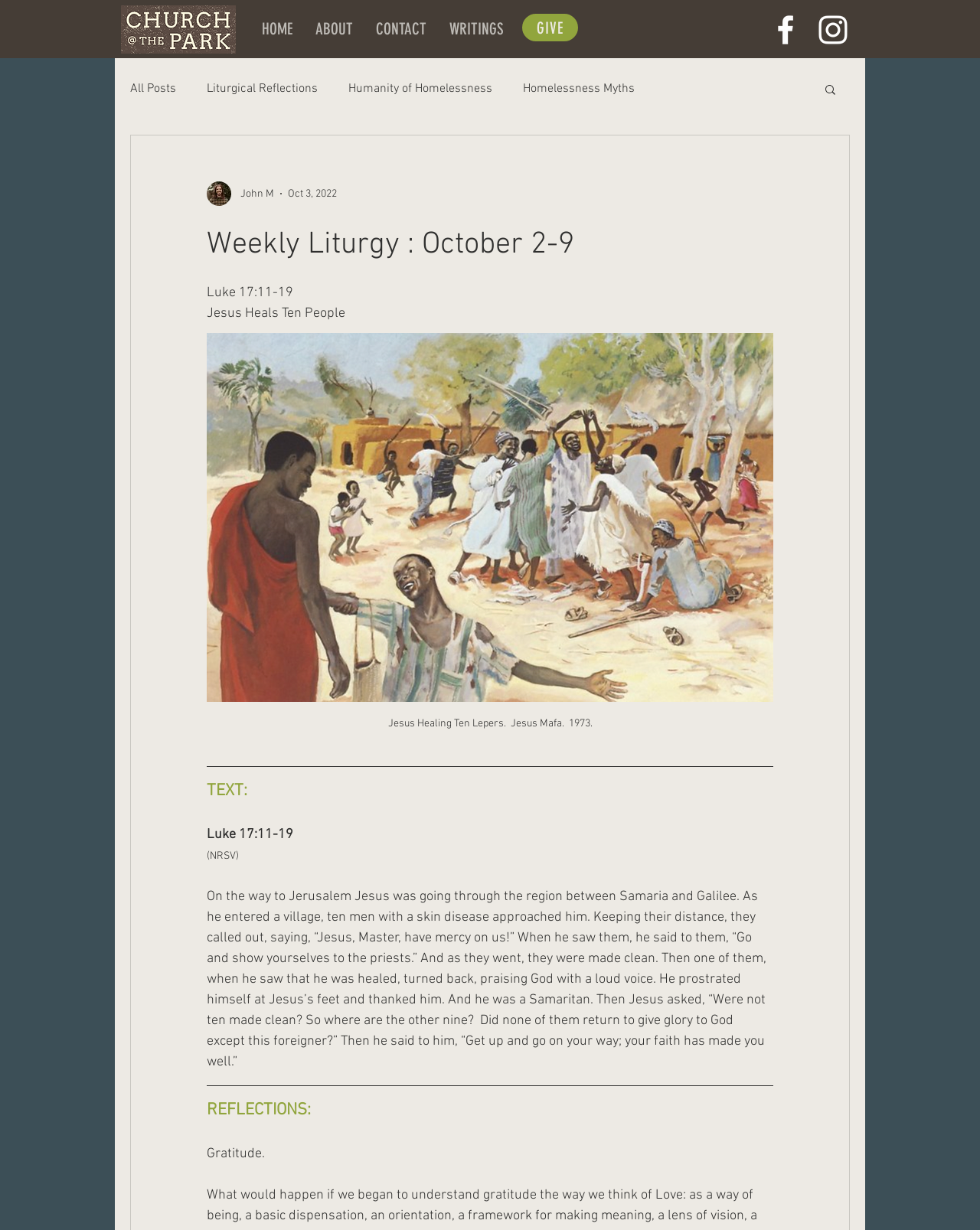How many links are in the navigation 'Site'?
Using the details from the image, give an elaborate explanation to answer the question.

I counted the links in the navigation 'Site' and found four links: 'HOME', 'ABOUT', 'CONTACT', and 'WRITINGS'.